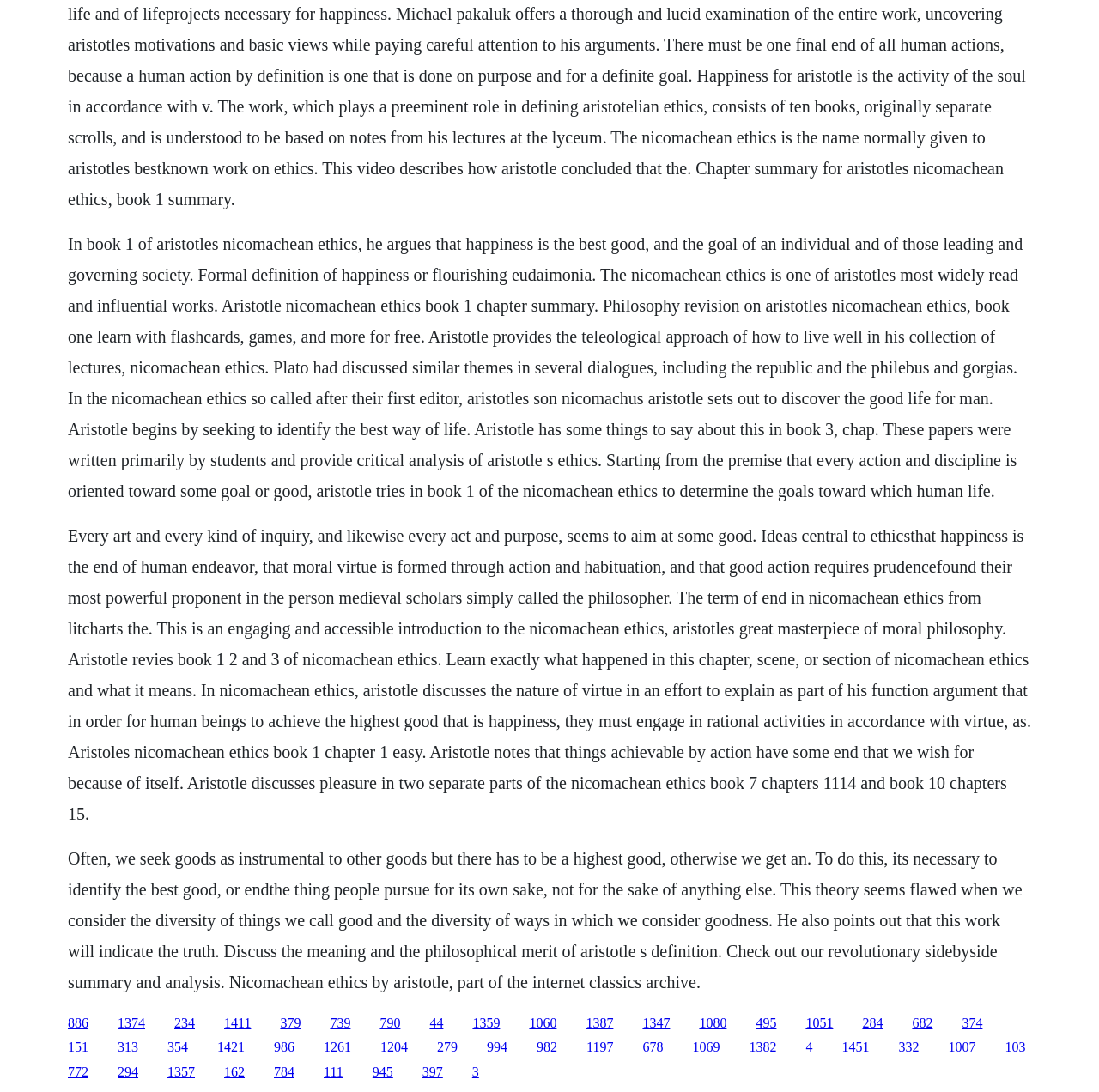Given the element description 1060, specify the bounding box coordinates of the corresponding UI element in the format (top-left x, top-left y, bottom-right x, bottom-right y). All values must be between 0 and 1.

[0.482, 0.93, 0.507, 0.943]